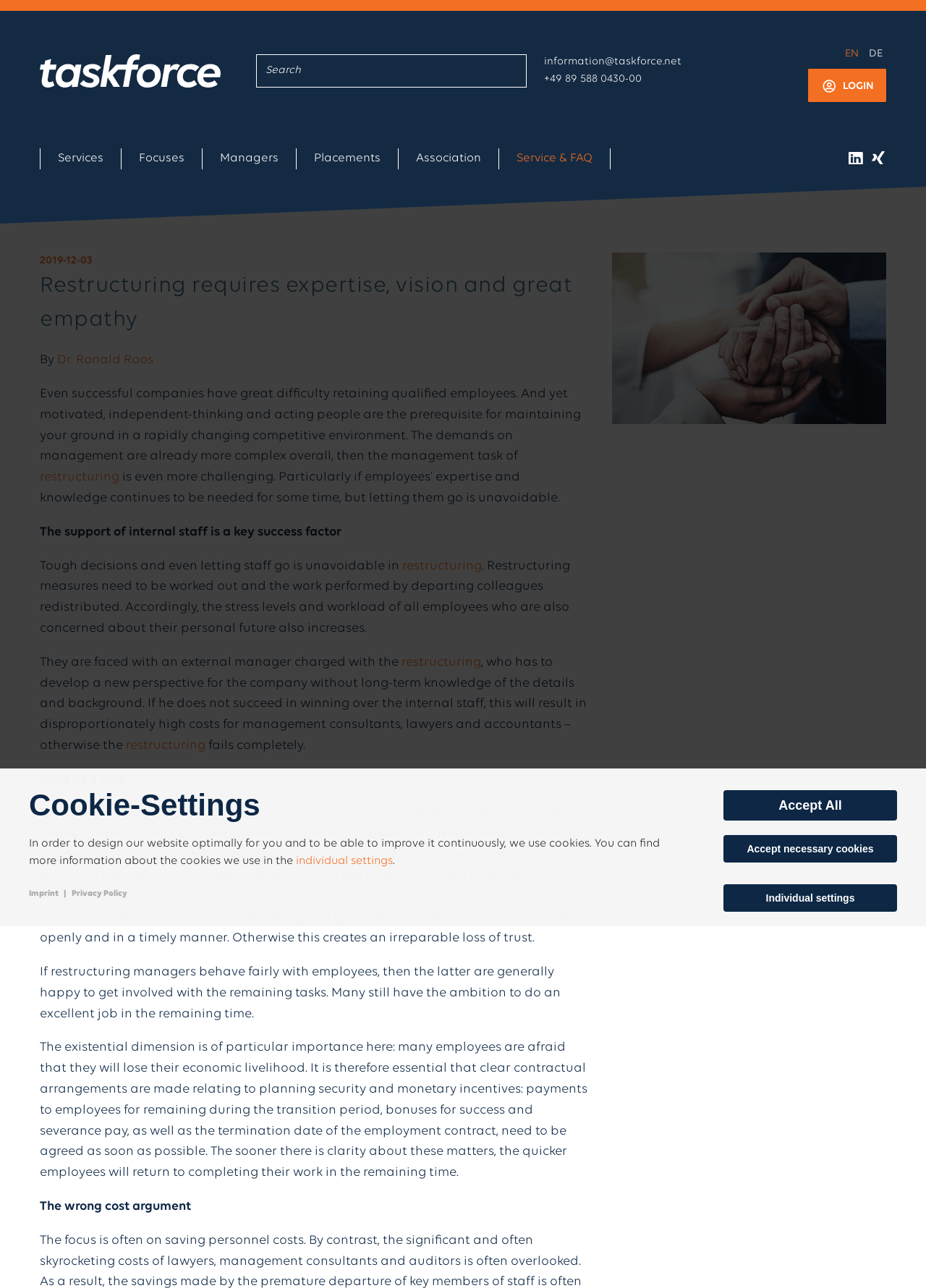Find the bounding box of the UI element described as: "aria-describedby="mod-finder-searchword175__assistiveHint" name="q" placeholder="Search"". The bounding box coordinates should be given as four float values between 0 and 1, i.e., [left, top, right, bottom].

[0.276, 0.042, 0.568, 0.068]